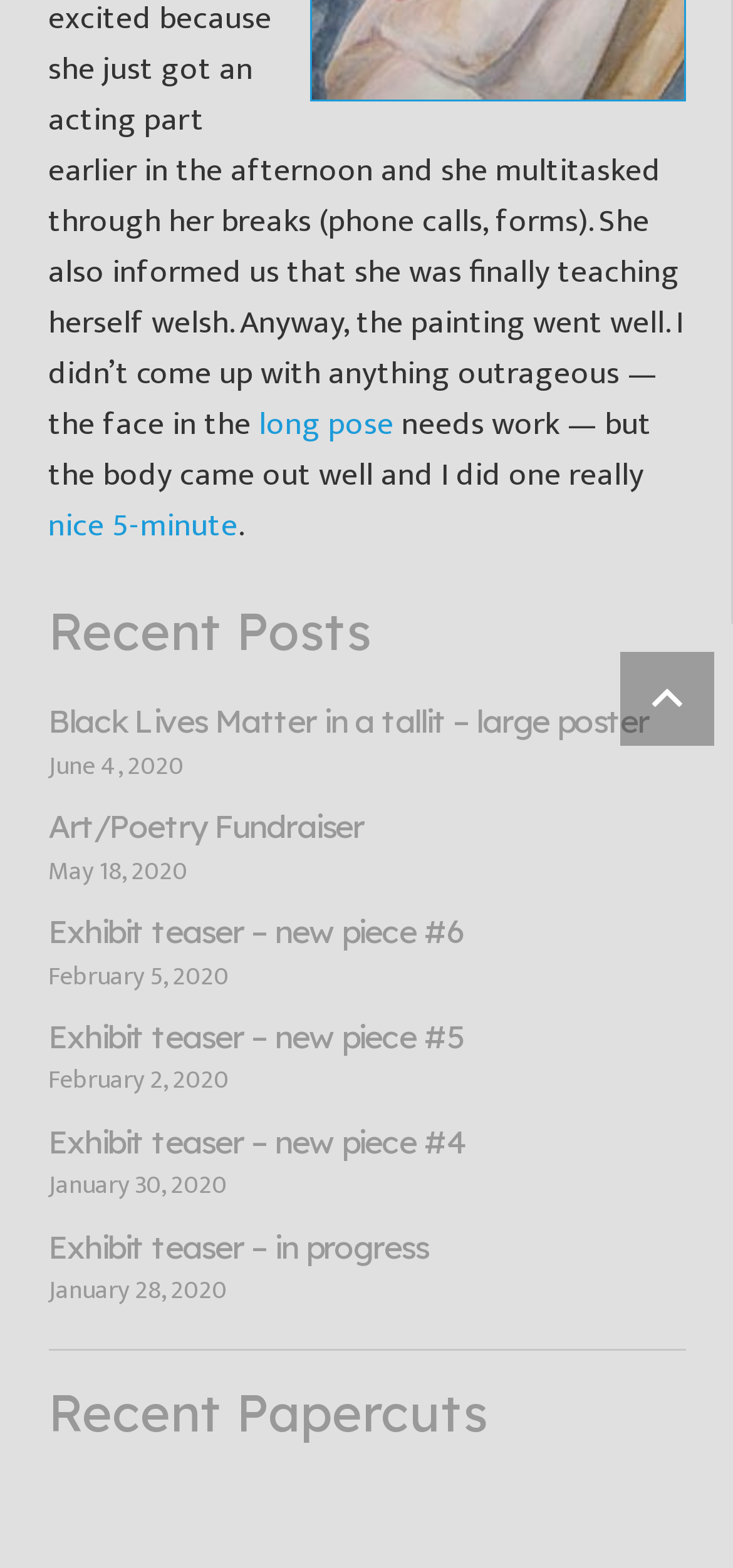Please predict the bounding box coordinates (top-left x, top-left y, bottom-right x, bottom-right y) for the UI element in the screenshot that fits the description: Endometriosis, somatic mutations, and neuroinflammation

None